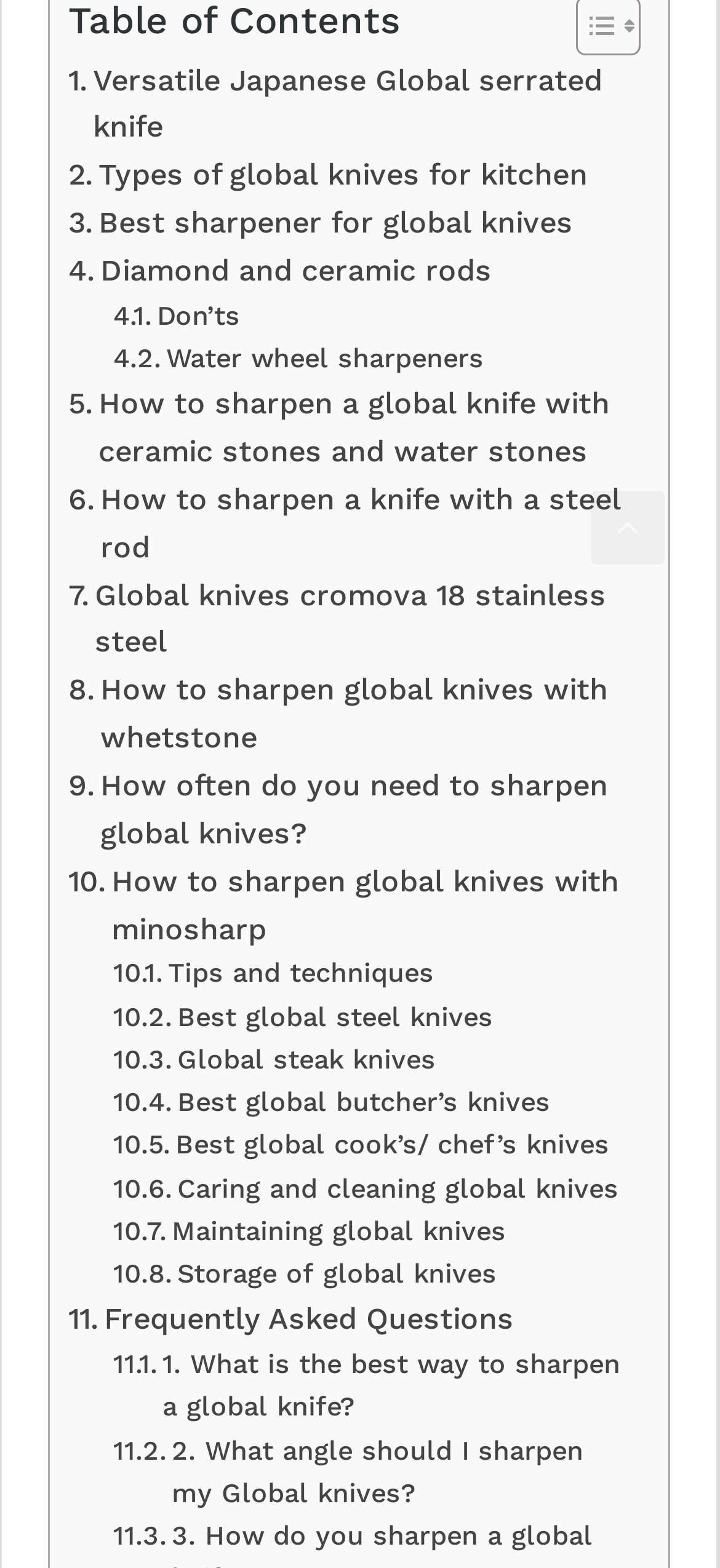Respond with a single word or short phrase to the following question: 
Is there a link to scroll back to the top?

Yes